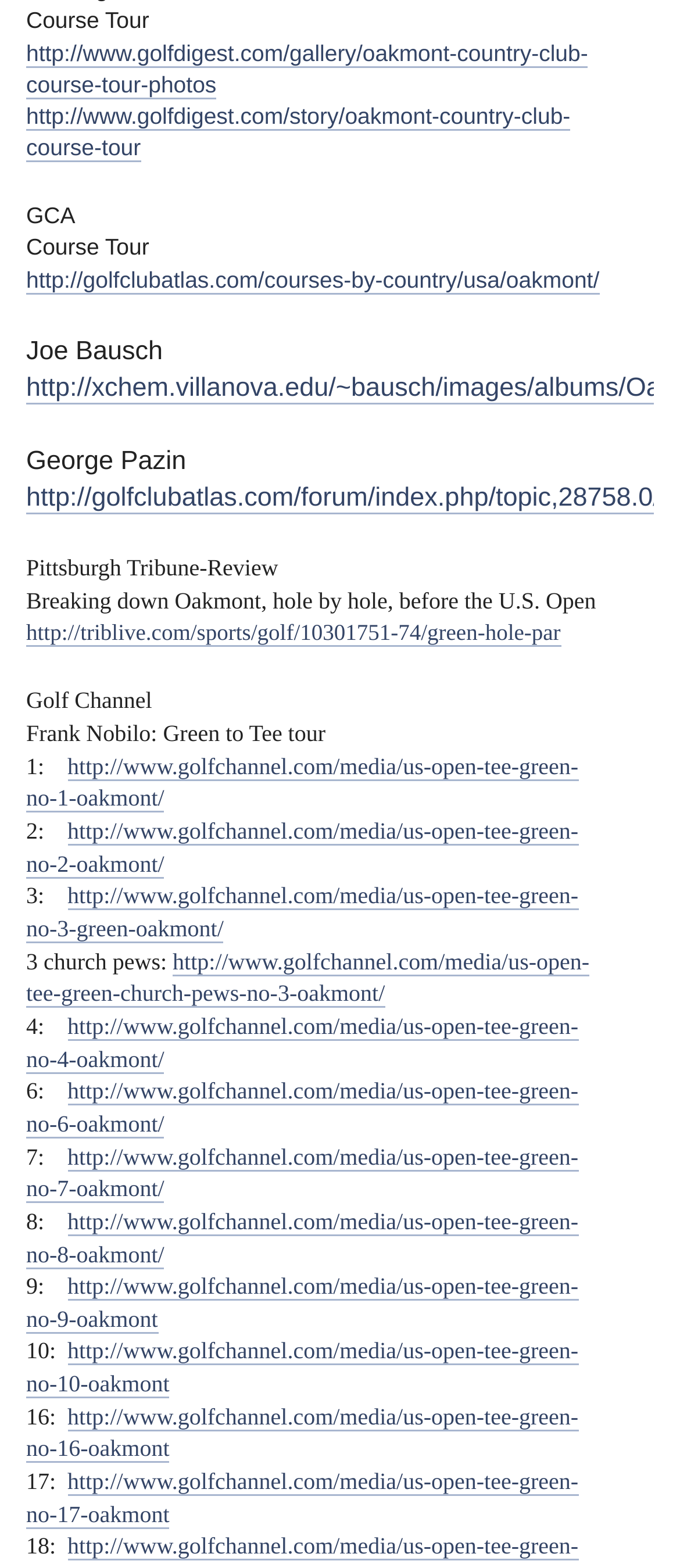Please locate the bounding box coordinates of the region I need to click to follow this instruction: "Click on 'What If My Insurance Doesn't Cover Me And I Can't Afford It?' button".

None